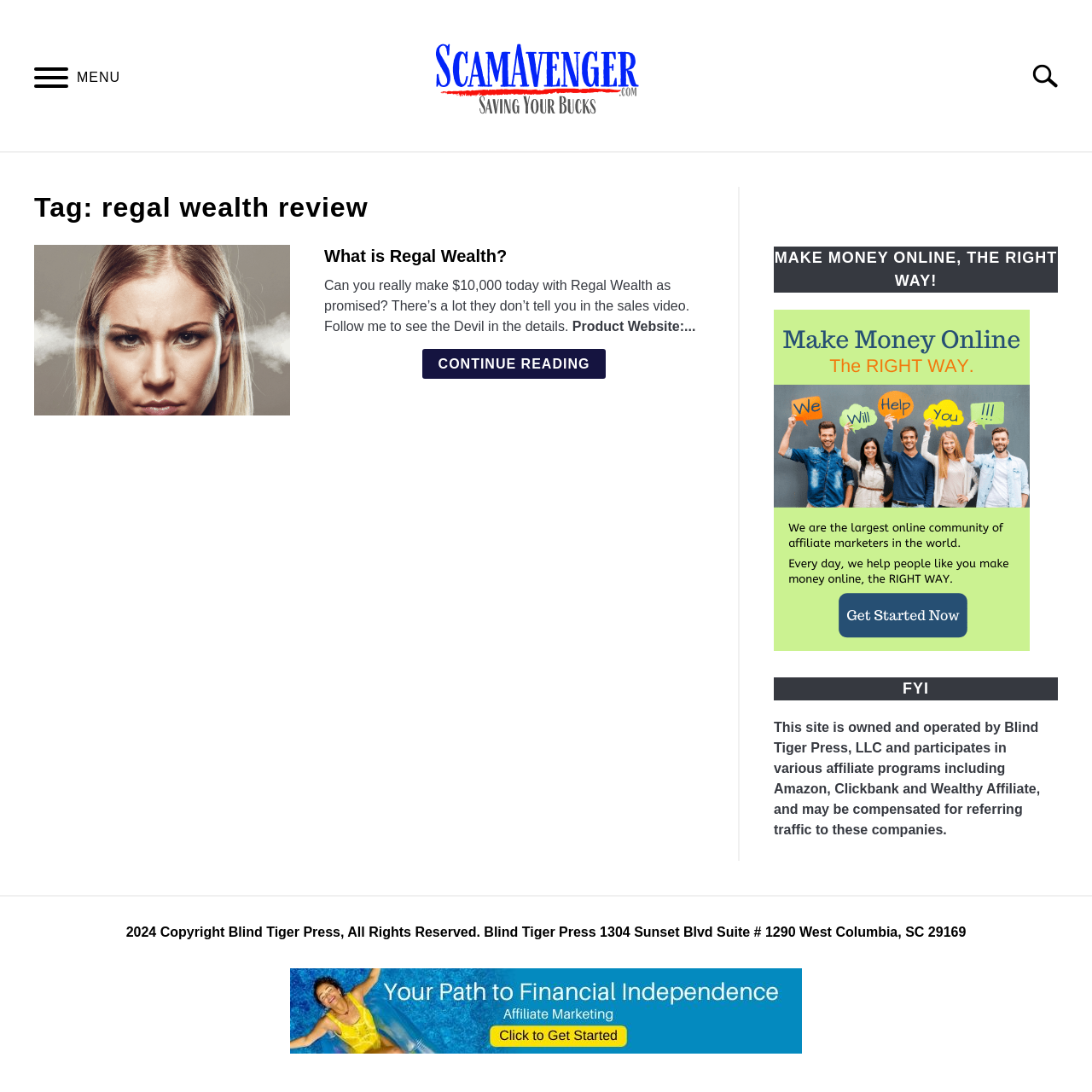What is the purpose of the 'Search' link?
Respond to the question with a well-detailed and thorough answer.

The purpose of the 'Search' link is to allow users to search for specific content on the webpage, as indicated by the text 'Search for:' next to the link.